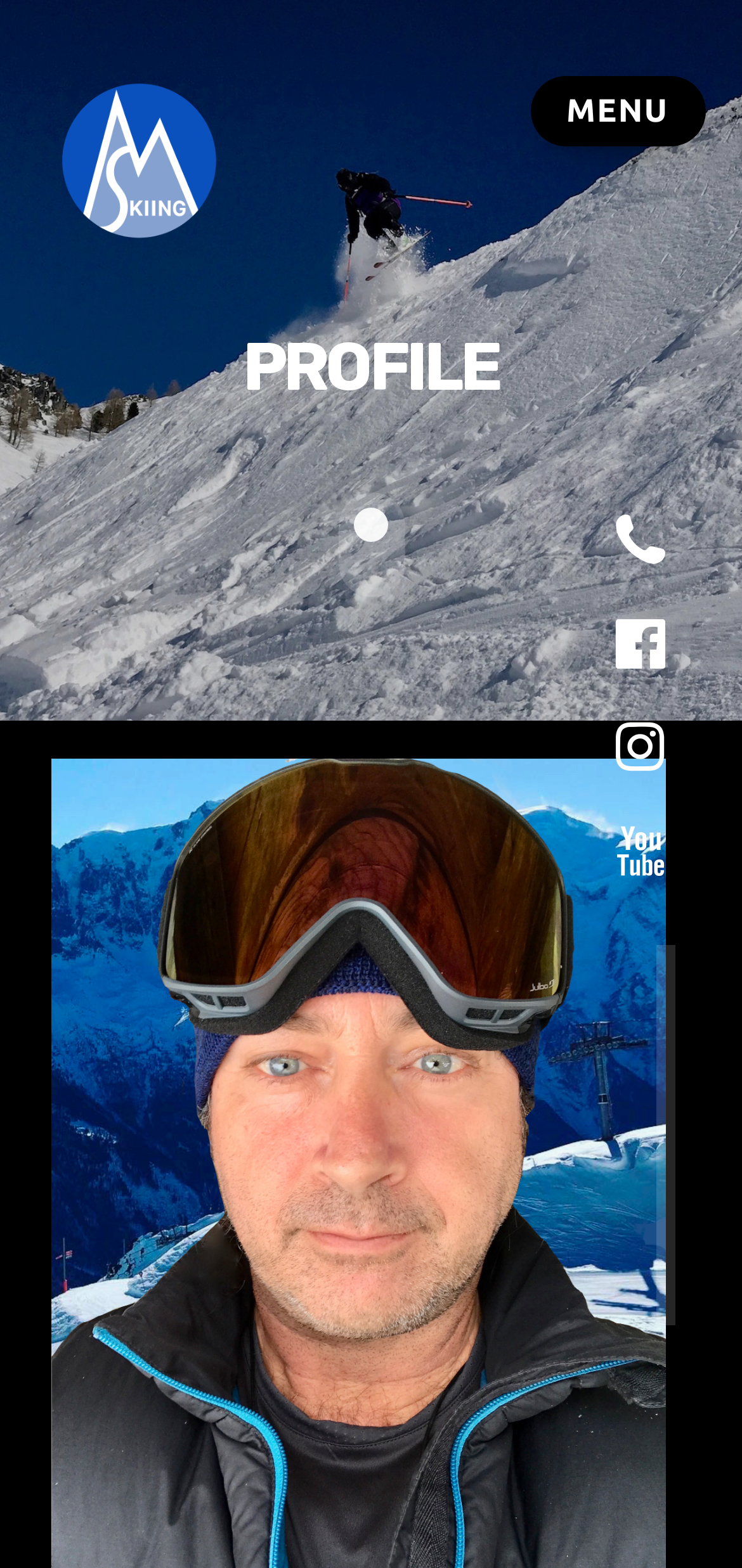Based on the visual content of the image, answer the question thoroughly: What social media platforms are linked?

There are four link elements with icons, which are commonly used to represent social media platforms. The exact platforms are not specified, but it is likely that they are popular platforms such as Facebook, Twitter, Instagram, and LinkedIn.